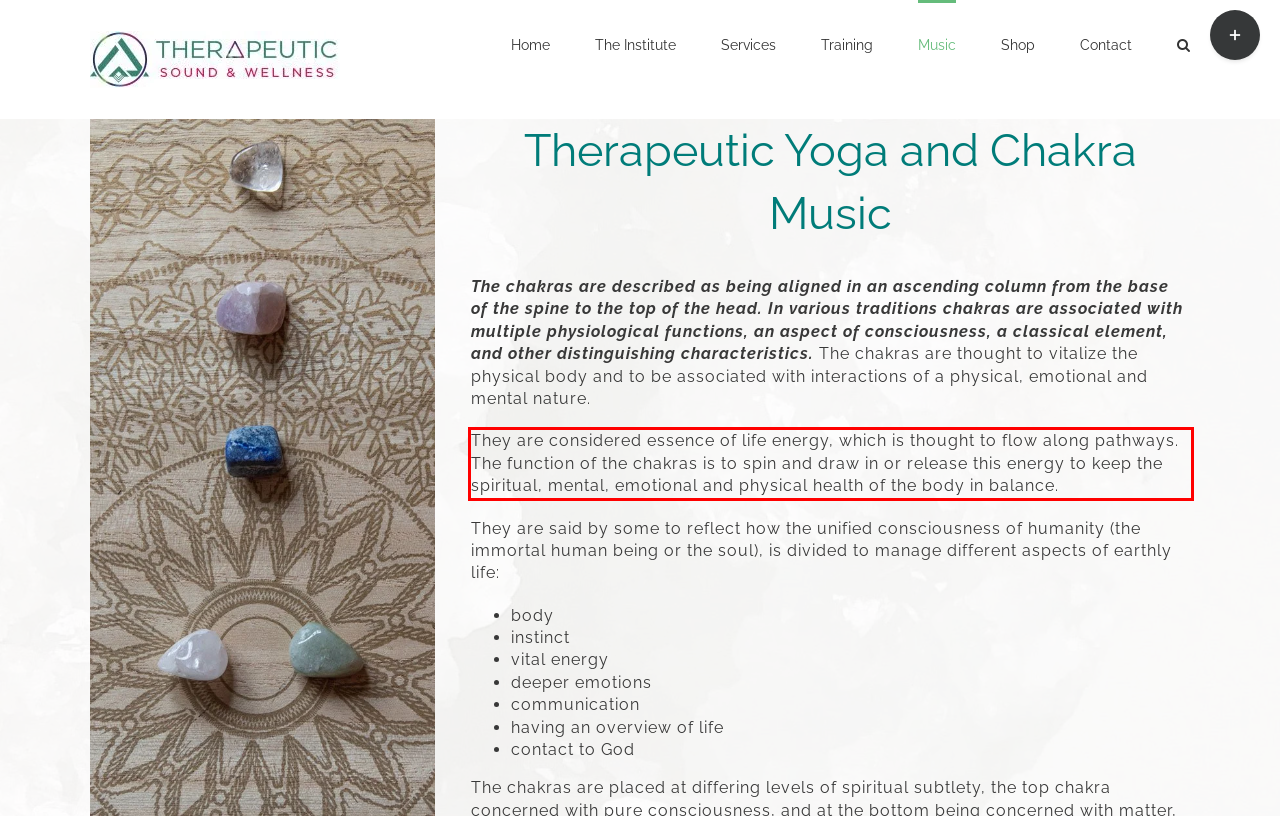By examining the provided screenshot of a webpage, recognize the text within the red bounding box and generate its text content.

They are considered essence of life energy, which is thought to flow along pathways. The function of the chakras is to spin and draw in or release this energy to keep the spiritual, mental, emotional and physical health of the body in balance.